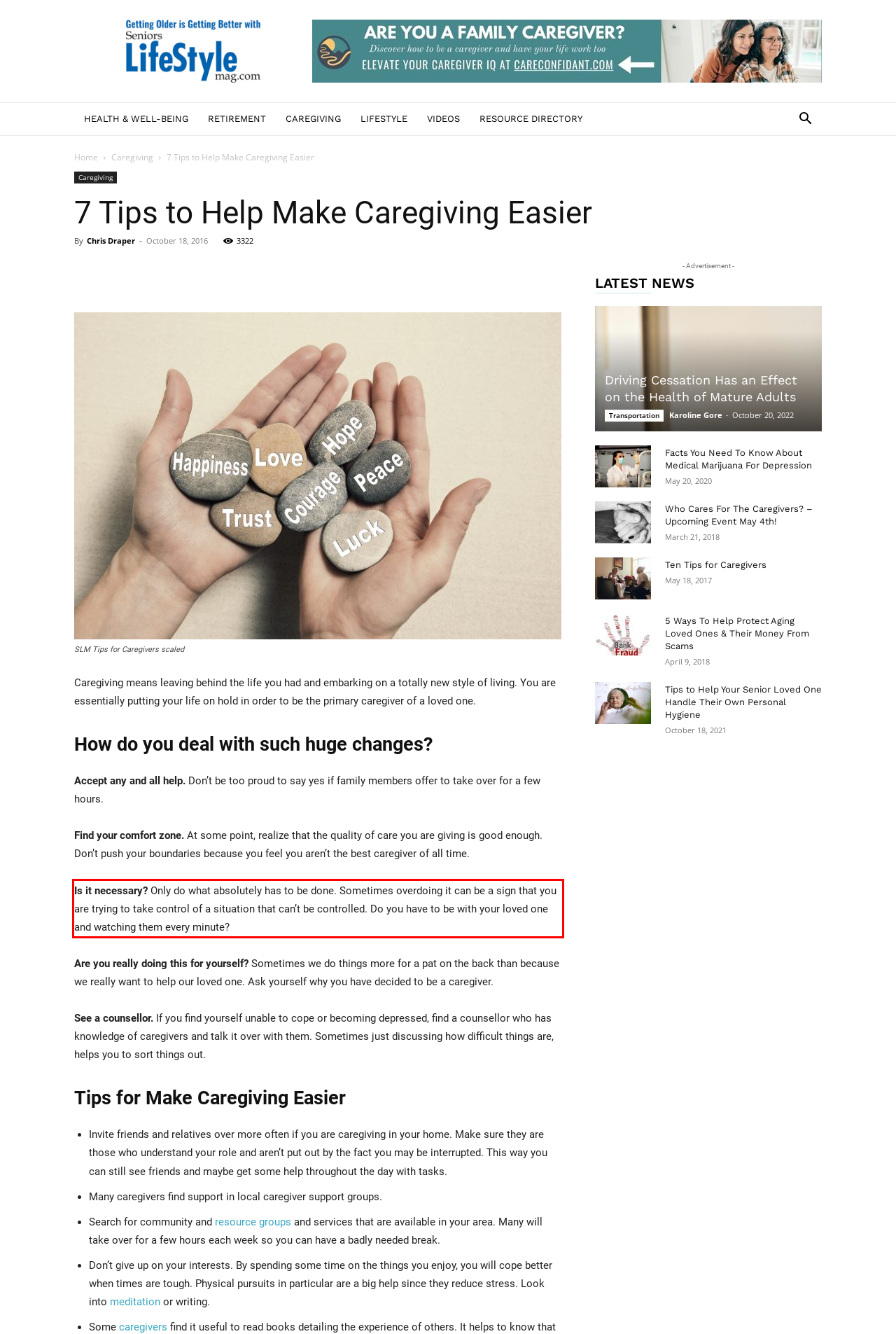You are given a screenshot of a webpage with a UI element highlighted by a red bounding box. Please perform OCR on the text content within this red bounding box.

Is it necessary? Only do what absolutely has to be done. Sometimes overdoing it can be a sign that you are trying to take control of a situation that can’t be controlled. Do you have to be with your loved one and watching them every minute?